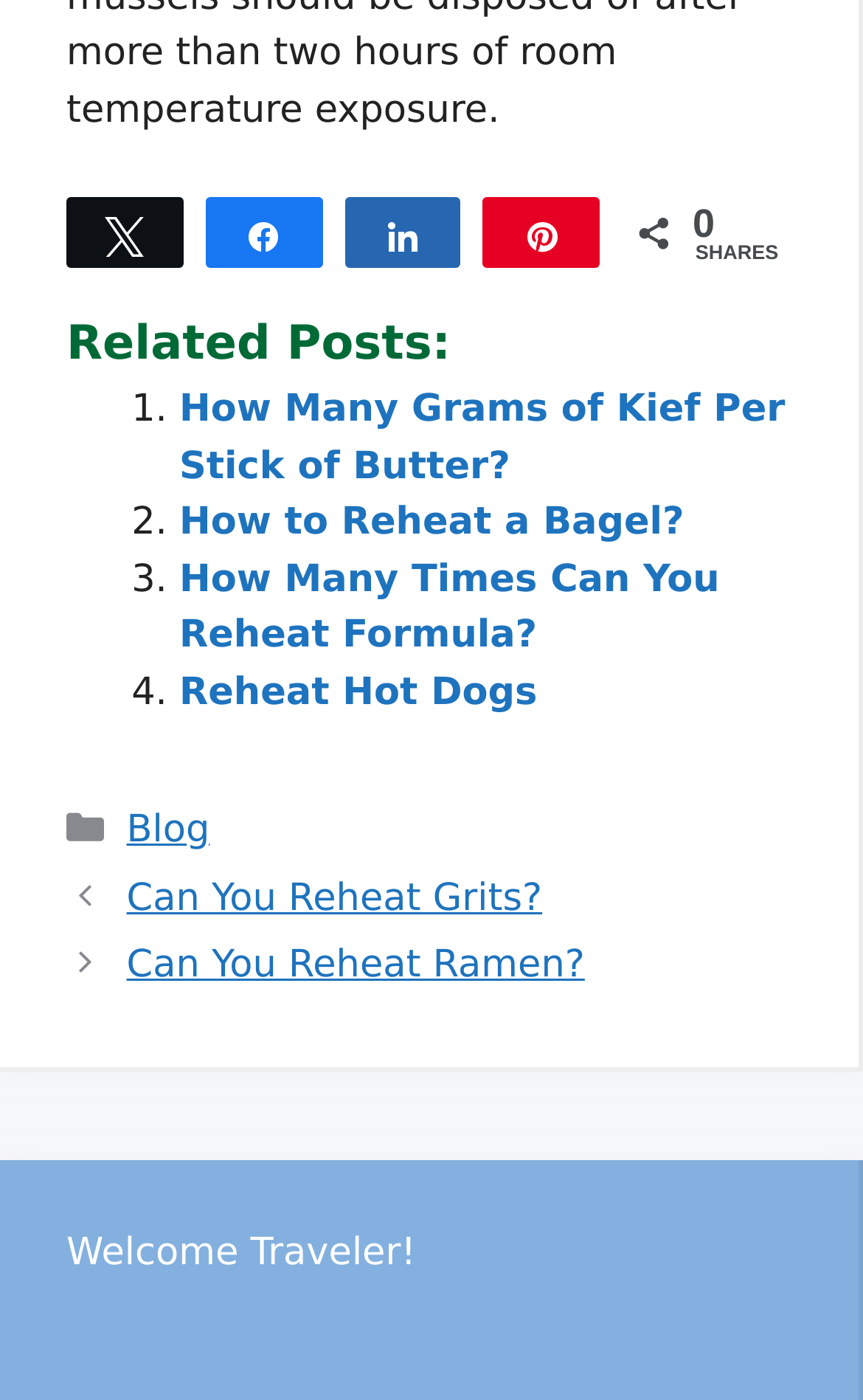Answer the question briefly using a single word or phrase: 
What is the purpose of the 'Previous' and 'Next' buttons?

Navigate between posts